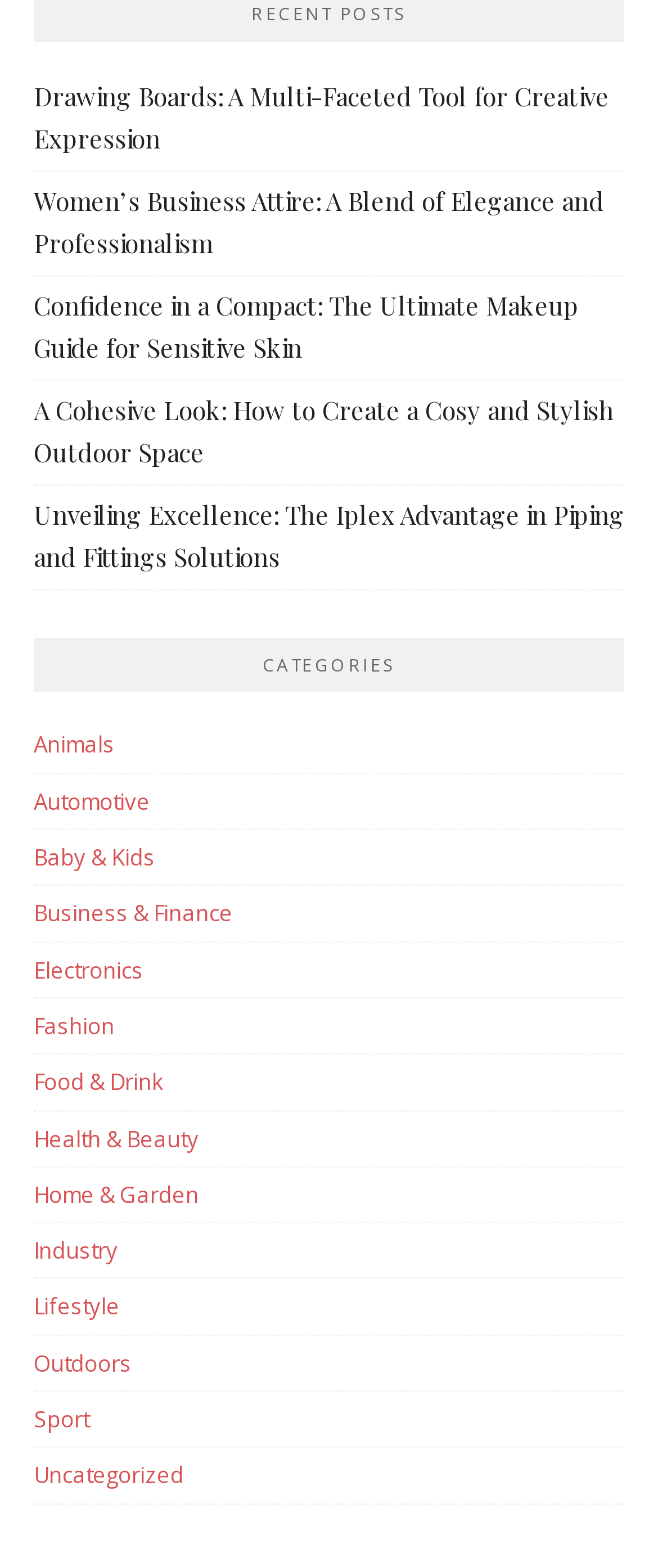Specify the bounding box coordinates of the region I need to click to perform the following instruction: "read article about women's business attire". The coordinates must be four float numbers in the range of 0 to 1, i.e., [left, top, right, bottom].

[0.051, 0.117, 0.918, 0.166]